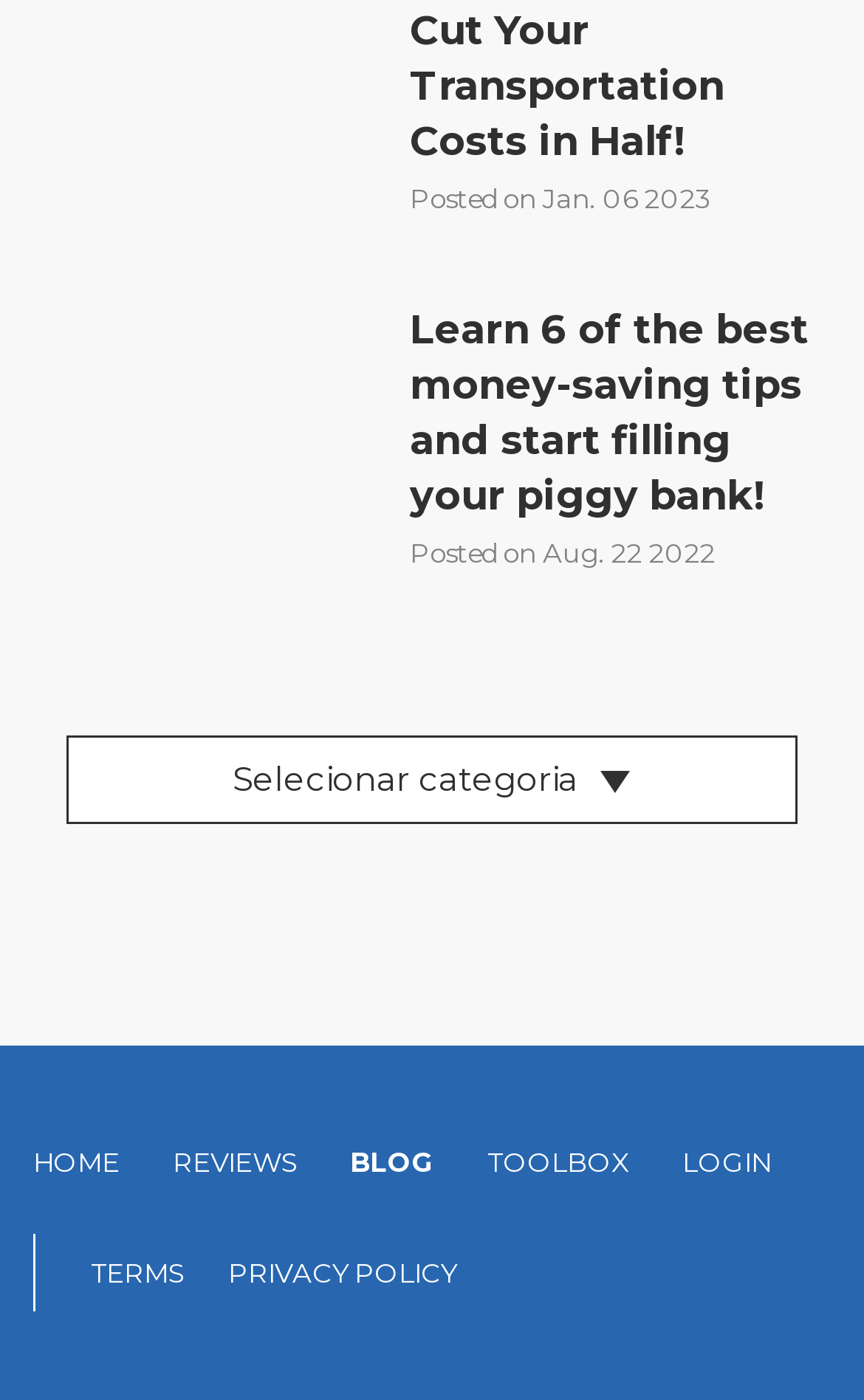How many links are there at the bottom of the page?
Please ensure your answer is as detailed and informative as possible.

I counted the number of links at the bottom of the page by looking at the link elements with text 'HOME', 'REVIEWS', 'BLOG', 'TOOLBOX', 'LOGIN', and 'TERMS' and 'PRIVACY POLICY'. These links are located at the bottom of the page.